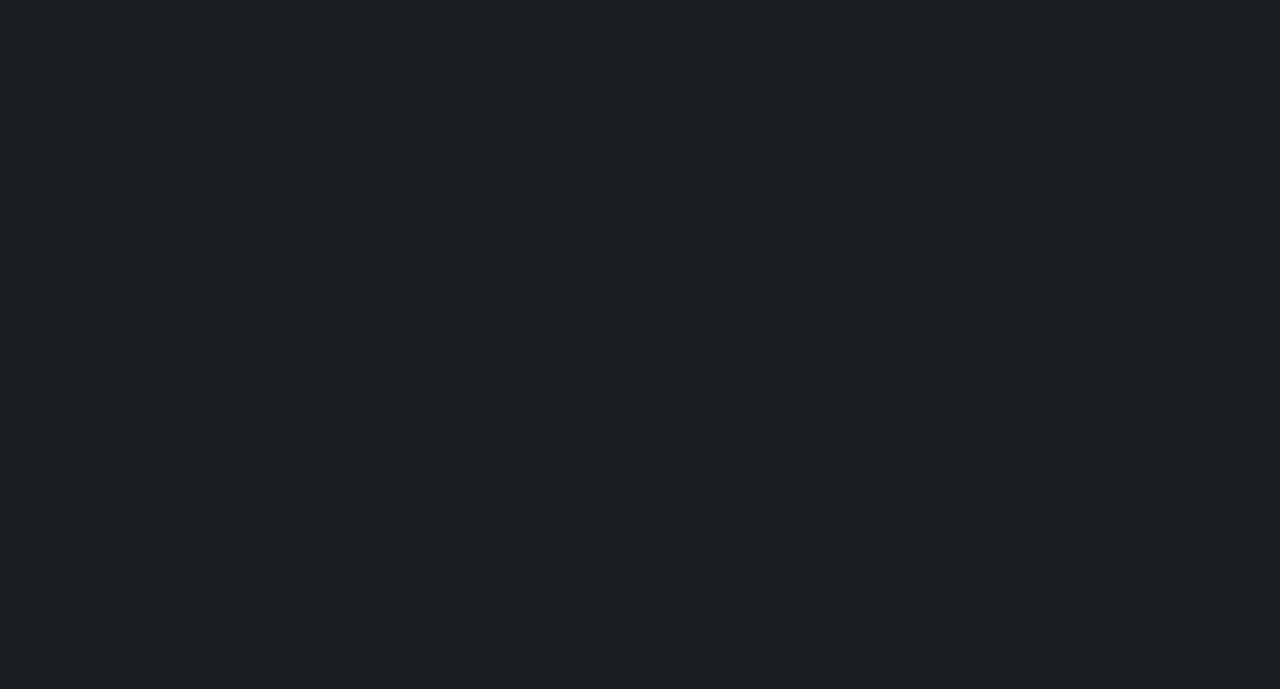What is the position of the image?
Can you offer a detailed and complete answer to this question?

The bounding box coordinates of the image element indicate that it is centered horizontally, with the left and right coordinates being 0.481 and 0.519, respectively, which are roughly equal and close to the middle of the page.